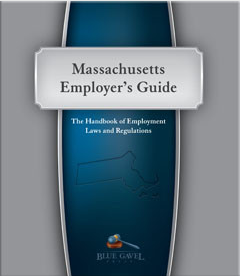Who is the publisher of the handbook?
Please use the image to provide an in-depth answer to the question.

The logo for 'Blue Gavel Press' is displayed at the bottom of the cover, indicating that it is the publisher of the handbook and a professional and authoritative source for employers.